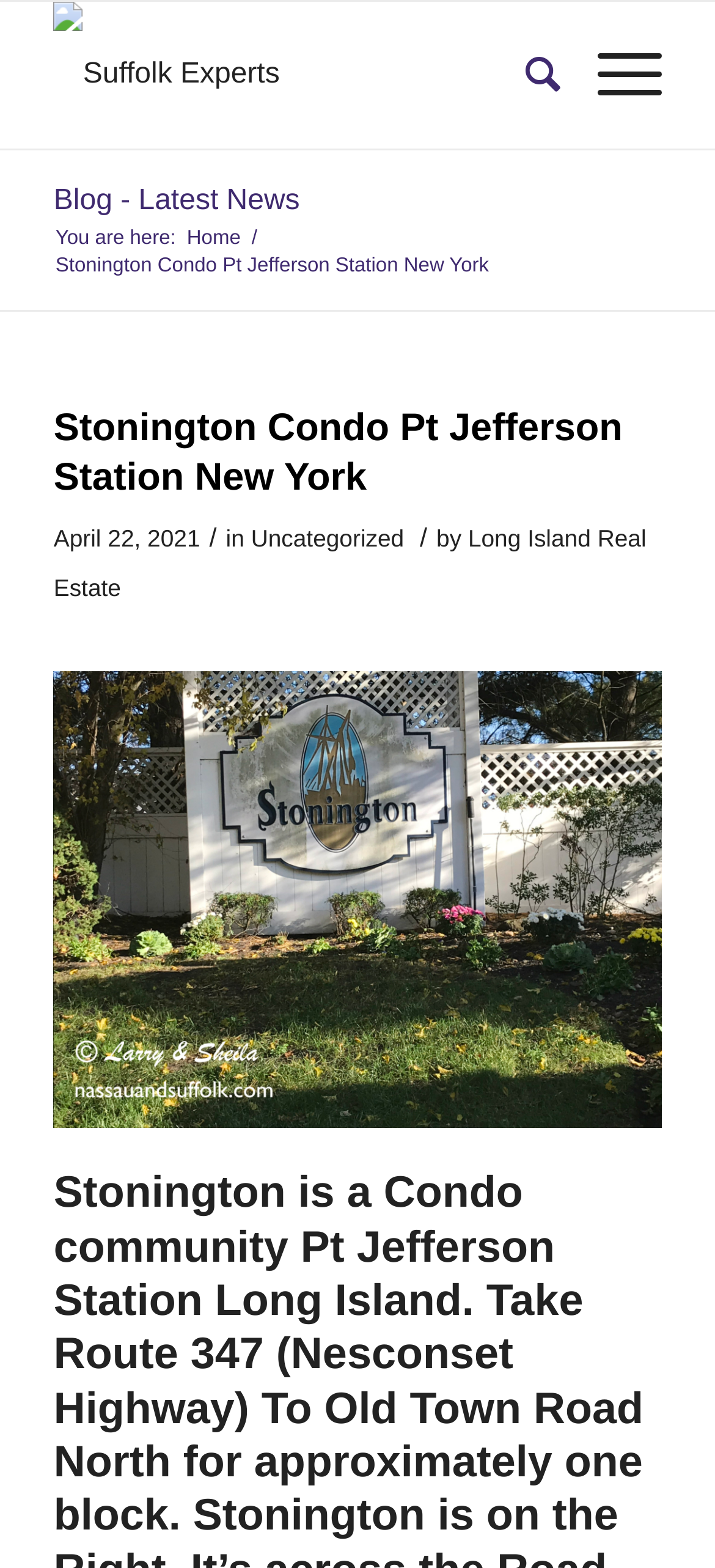What is the category of the latest article?
Based on the screenshot, provide a one-word or short-phrase response.

Uncategorized